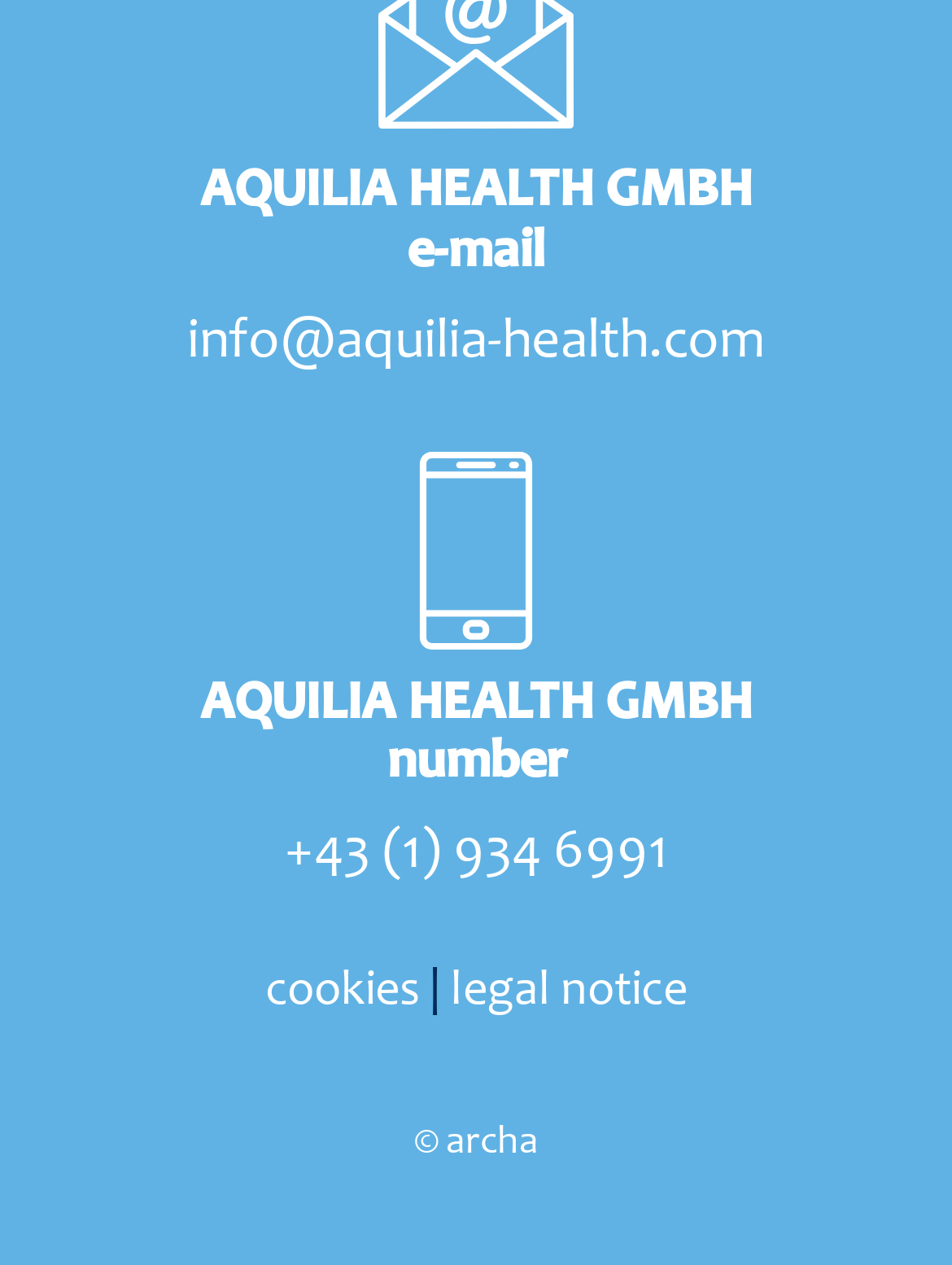What is the email address of Aquilia Health GmbH?
Answer the question with as much detail as you can, using the image as a reference.

The email address can be found in the heading section of the webpage, where it is written as a link 'info@aquilia-health.com'.